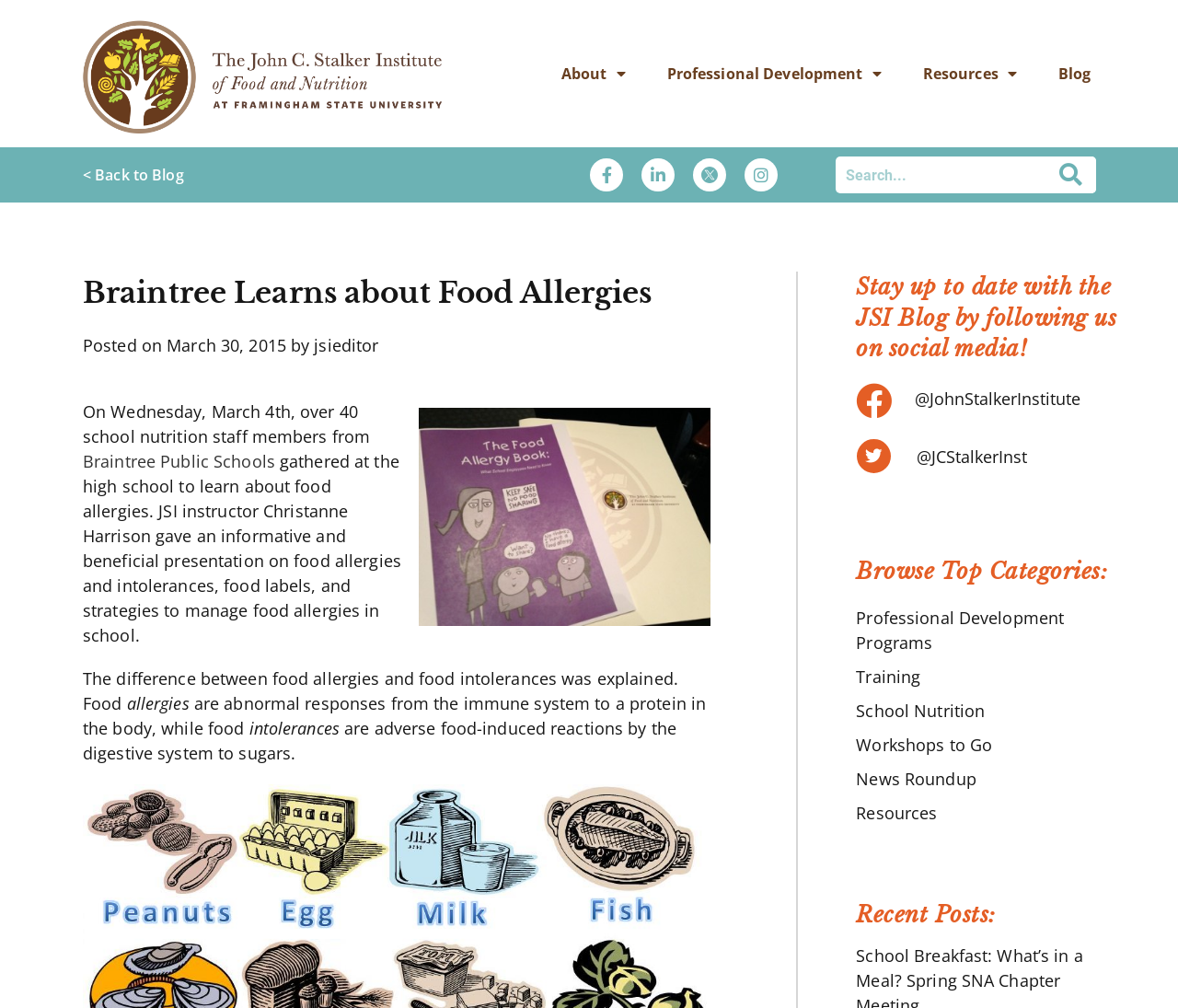Describe every aspect of the webpage in a detailed manner.

The webpage is about an event where Braintree Public Schools learned about food allergies. At the top left, there is a John Stalker Institute logo, and next to it, there are navigation links to "About", "Professional Development", "Resources", and "Blog". Below these links, there is a "Back to Blog" button and social media links to Facebook, LinkedIn, and Instagram.

The main content of the webpage is an article about the event, titled "Braintree Learns about Food Allergies". The article is divided into several paragraphs, describing the event where over 40 school nutrition staff members gathered to learn about food allergies. The article mentions that JSI instructor Christanne Harrison gave a presentation on food allergies and intolerances, food labels, and strategies to manage food allergies in school.

Below the article, there is a section that says "Stay up to date with the JSI Blog by following us on social media!" with links to the institute's social media profiles. On the right side of the webpage, there are links to browse top categories, including "Professional Development Programs", "Training", "School Nutrition", and more. There is also a section that lists recent posts.

At the very bottom of the webpage, there is a "Page 8" indicator, suggesting that this is one of multiple pages on the blog.